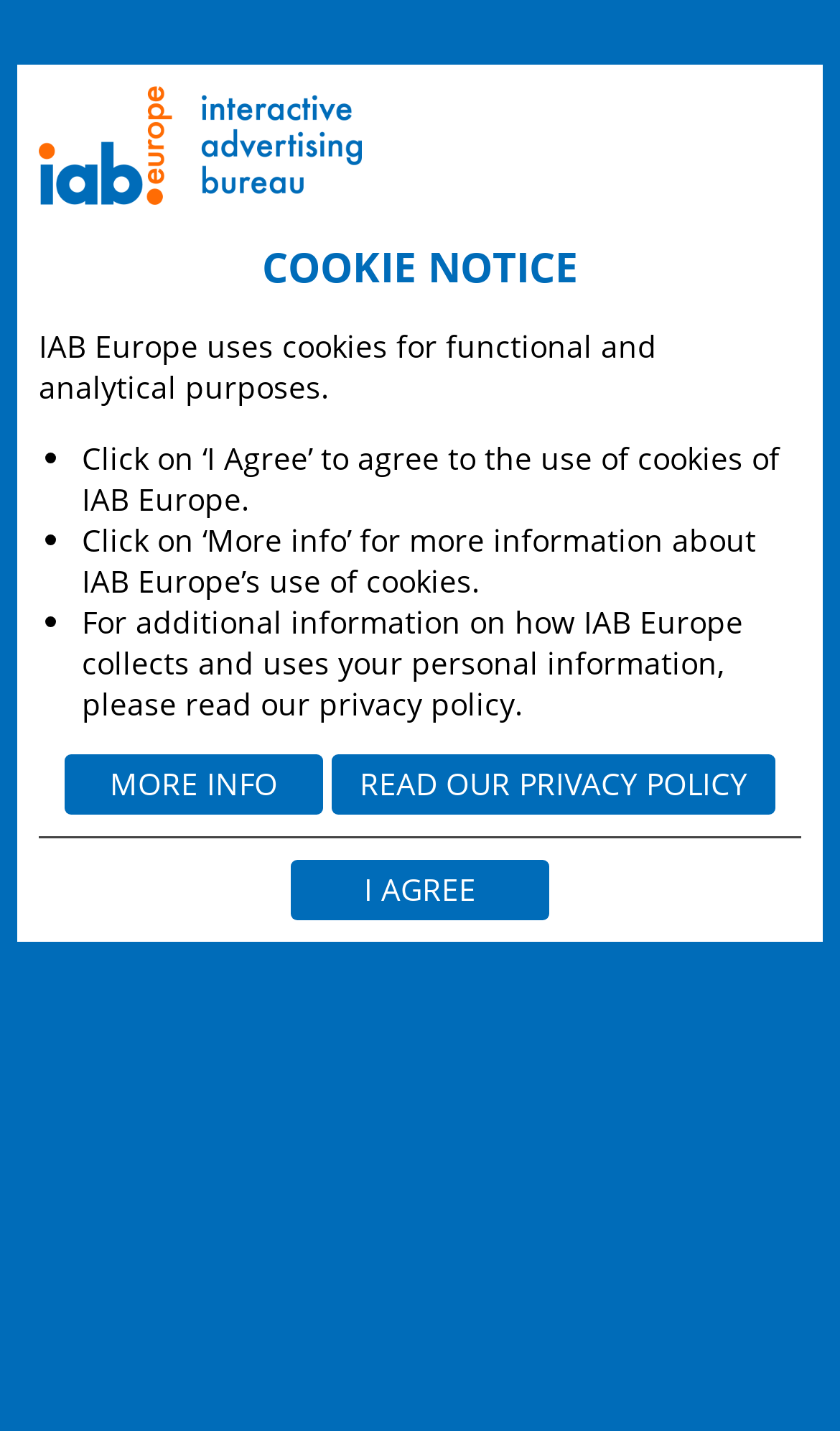Use a single word or phrase to answer this question: 
What can you do with the 'MORE INFO' button?

Get more information